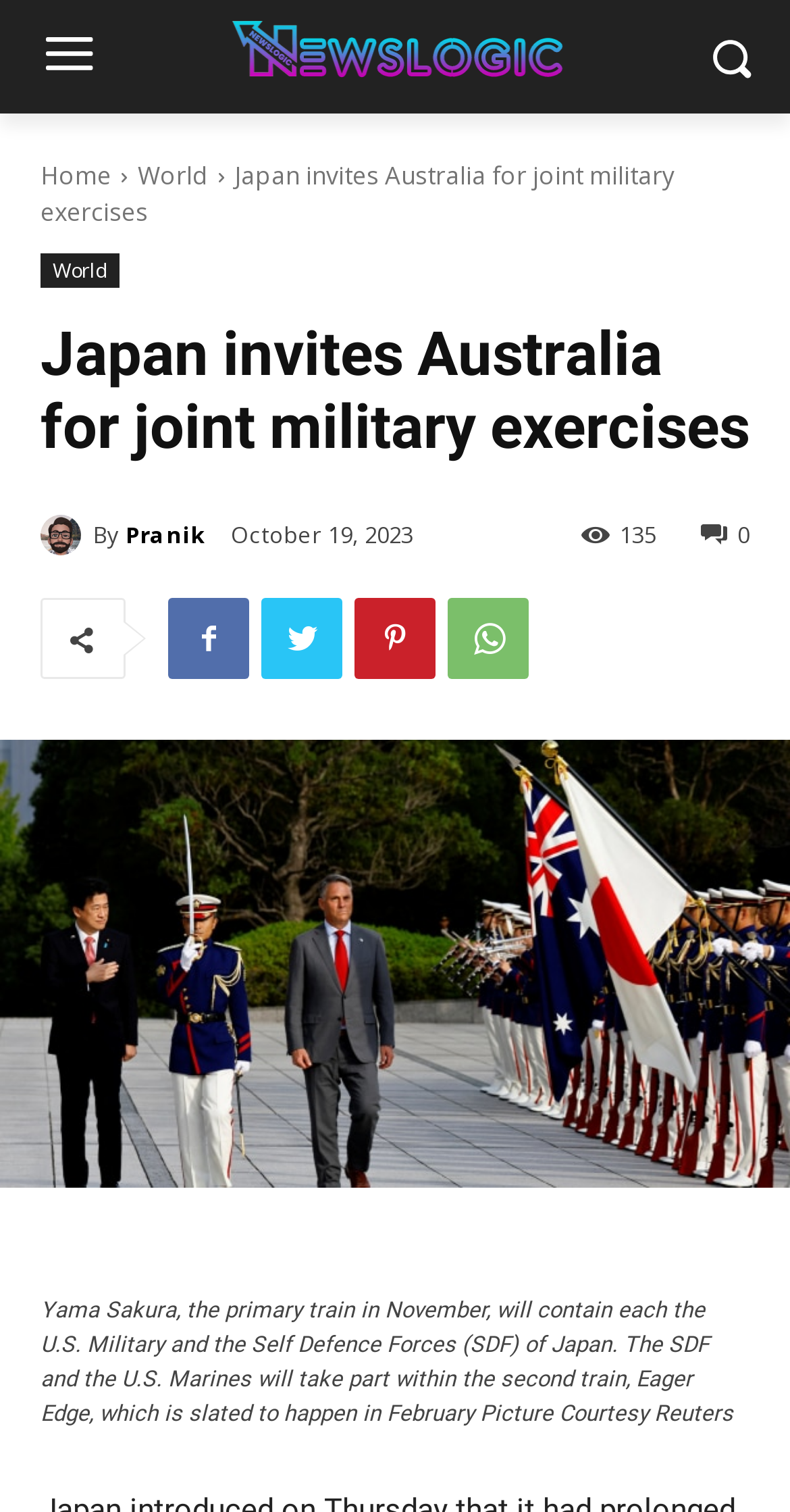Locate the bounding box coordinates of the clickable region necessary to complete the following instruction: "Submit". Provide the coordinates in the format of four float numbers between 0 and 1, i.e., [left, top, right, bottom].

None